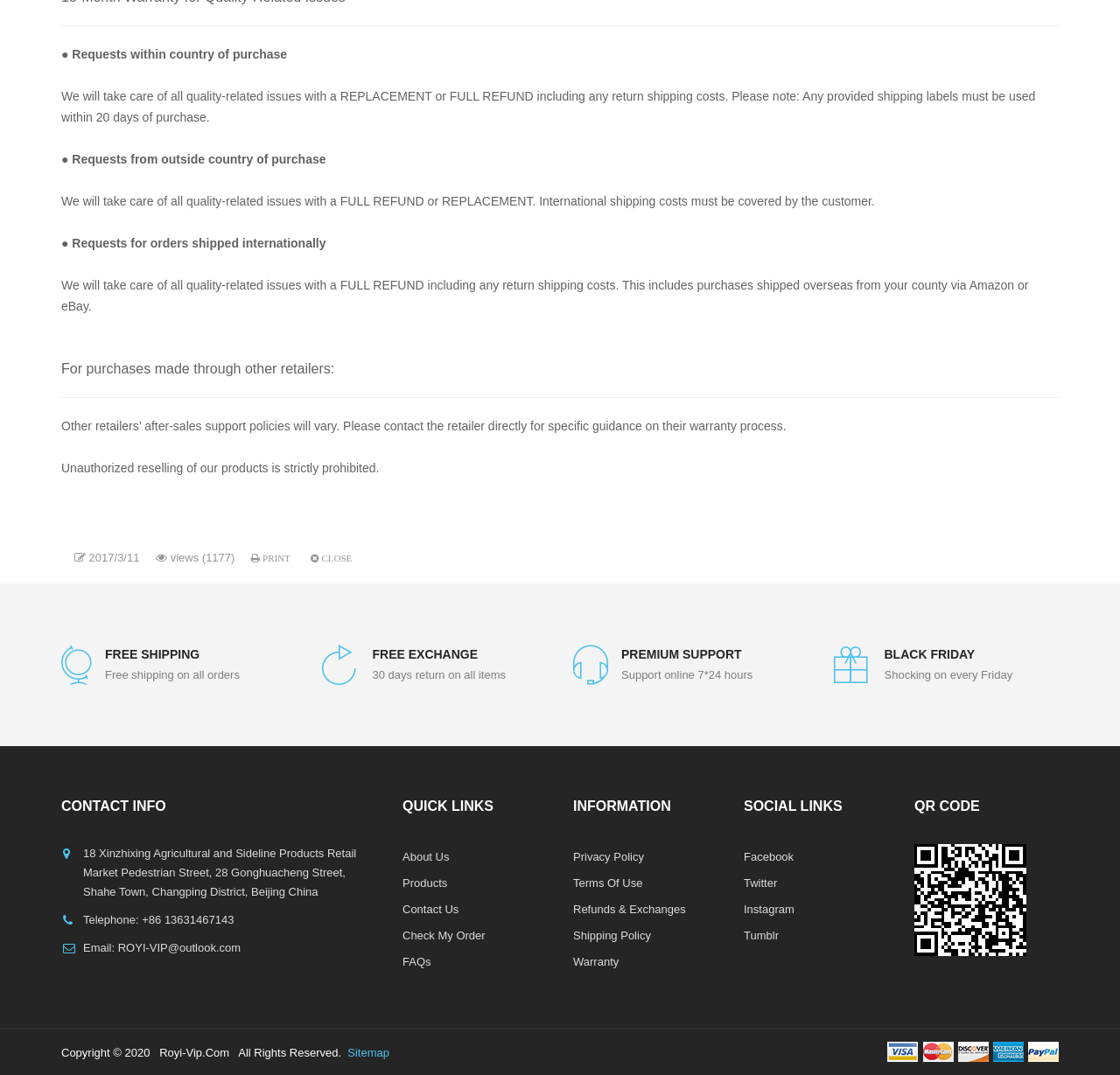Given the webpage screenshot, identify the bounding box of the UI element that matches this description: "Instagram".

[0.664, 0.84, 0.709, 0.852]